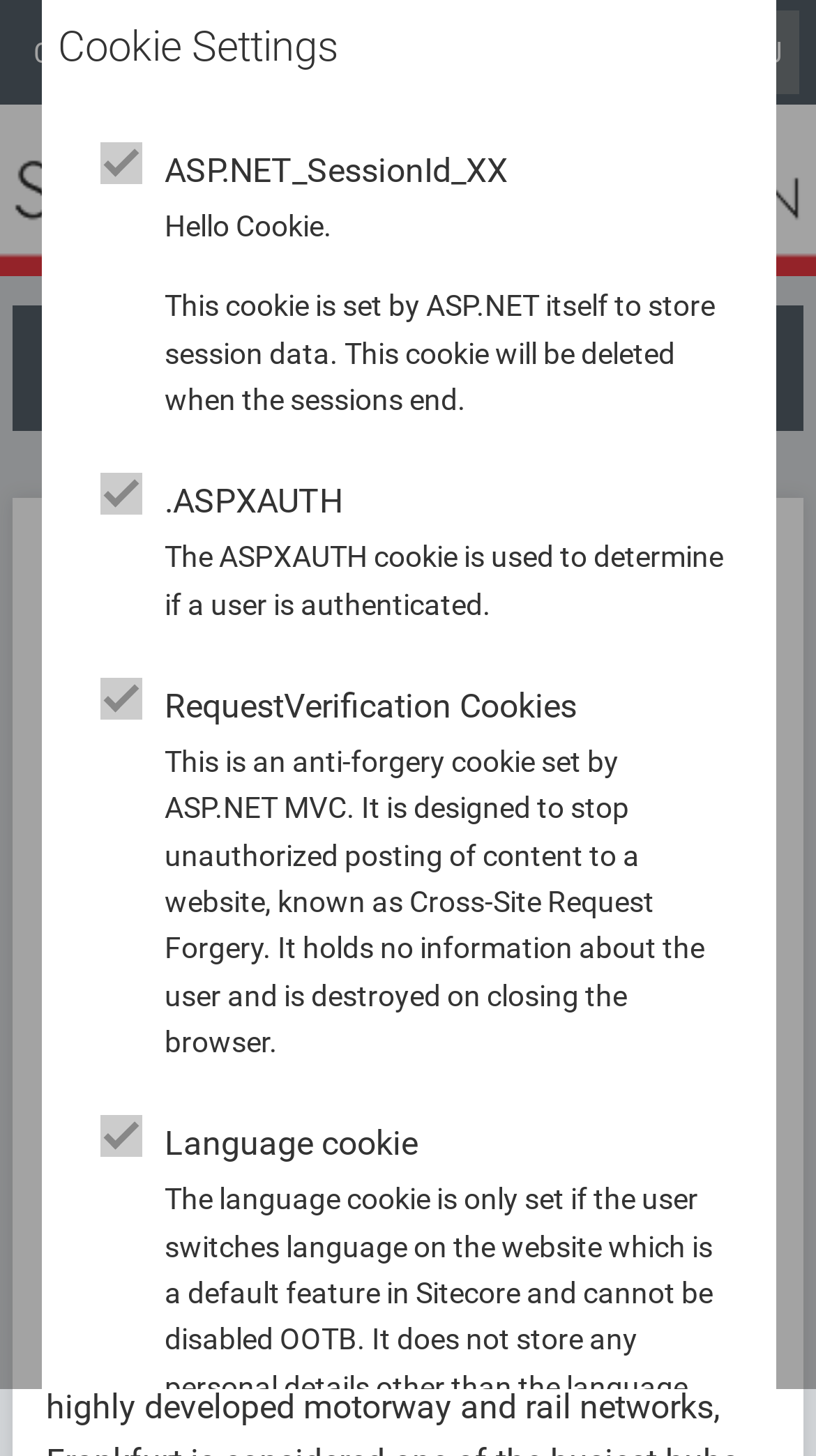Find the bounding box coordinates for the UI element that matches this description: "City of Frankfurt am Main".

[0.041, 0.0, 0.479, 0.072]